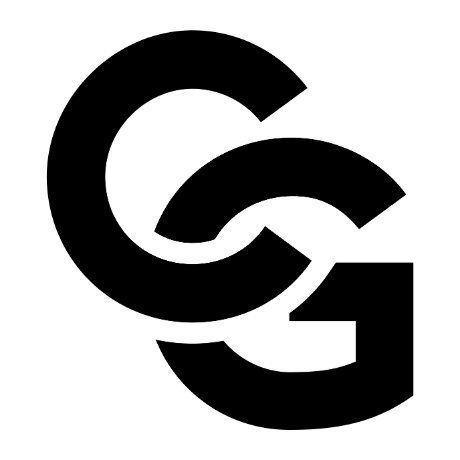What industry does Craft Greenery Cannabis operate in?
Please answer using one word or phrase, based on the screenshot.

Cannabis